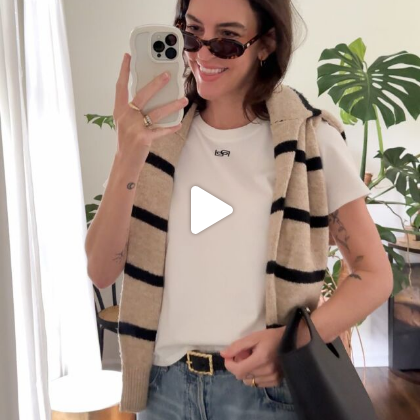Thoroughly describe everything you see in the image.

In this cheerful and stylish image, a woman is capturing a selfie while smiling brightly, showcasing her chic outfit. She wears a classic white t-shirt adorned with a distinctive logo, layered under a cozy striped sweater vest that features a combination of cream and dark hues. The vest adds a relaxed yet polished vibe to her look. 

Her accessories include sleek, dark sunglasses that complement her casual style, and she holds a stylish black handbag in her right hand, adding a touch of sophistication. Tight-fitting jeans complete her ensemble, creating a perfect balance of casual and fashionable. The background features lush green plants, enhancing the bright, inviting atmosphere of her space. This moment reflects a blend of comfort and trendy style, making it ideal for a day out or lounging at home.